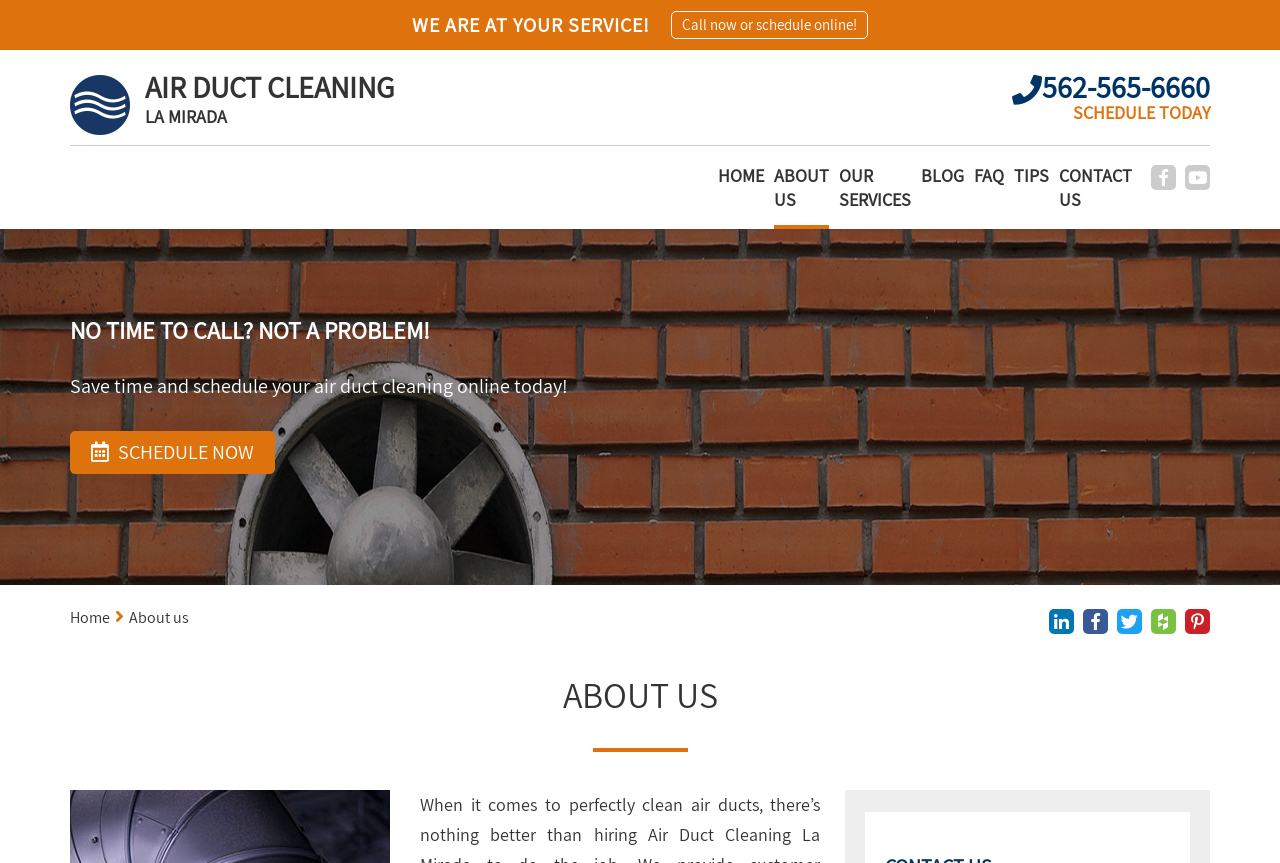What is the phone number to call for air duct cleaning?
Observe the image and answer the question with a one-word or short phrase response.

562-565-6660